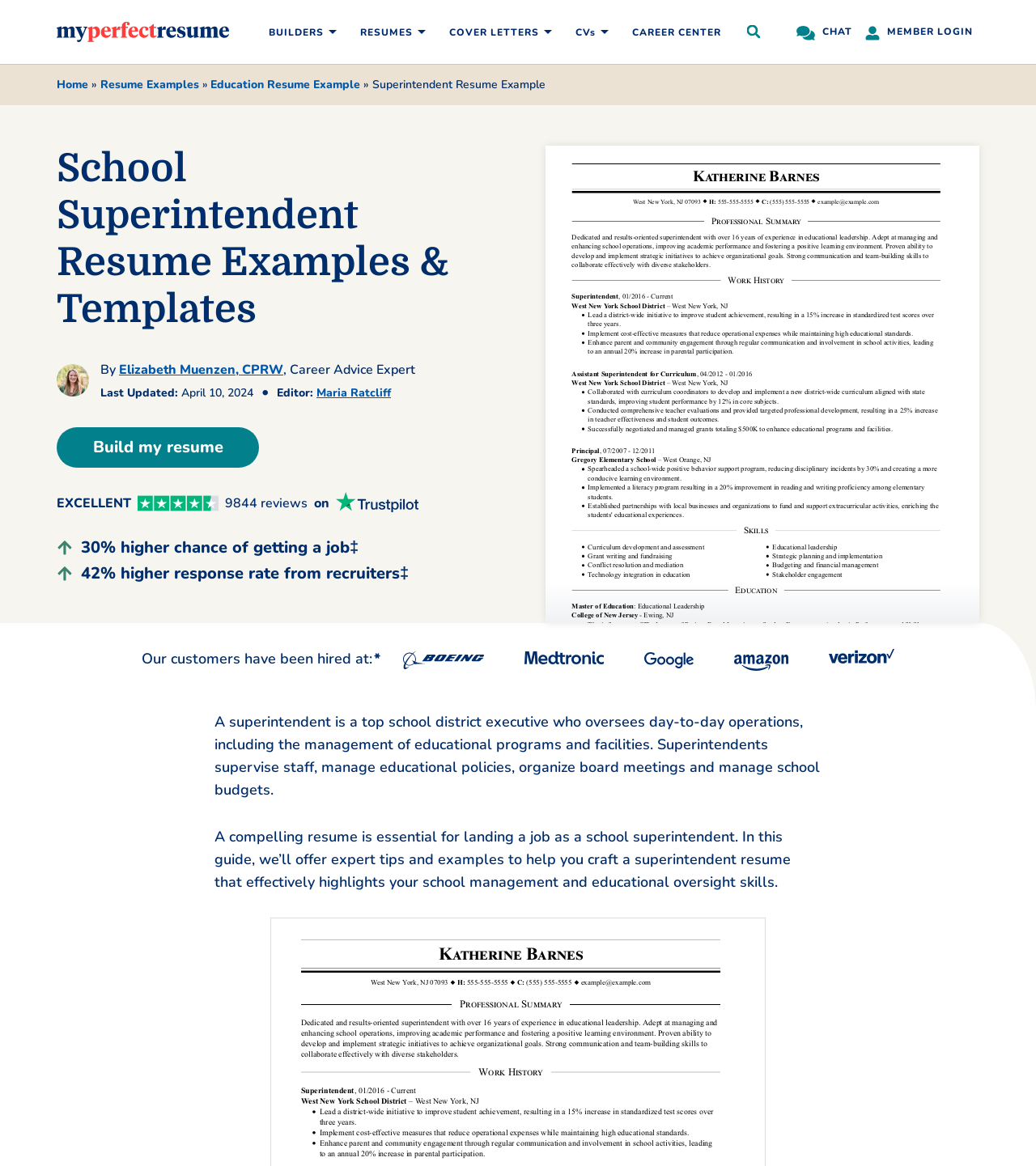Given the element description "9844 reviews", identify the bounding box of the corresponding UI element.

[0.217, 0.422, 0.297, 0.441]